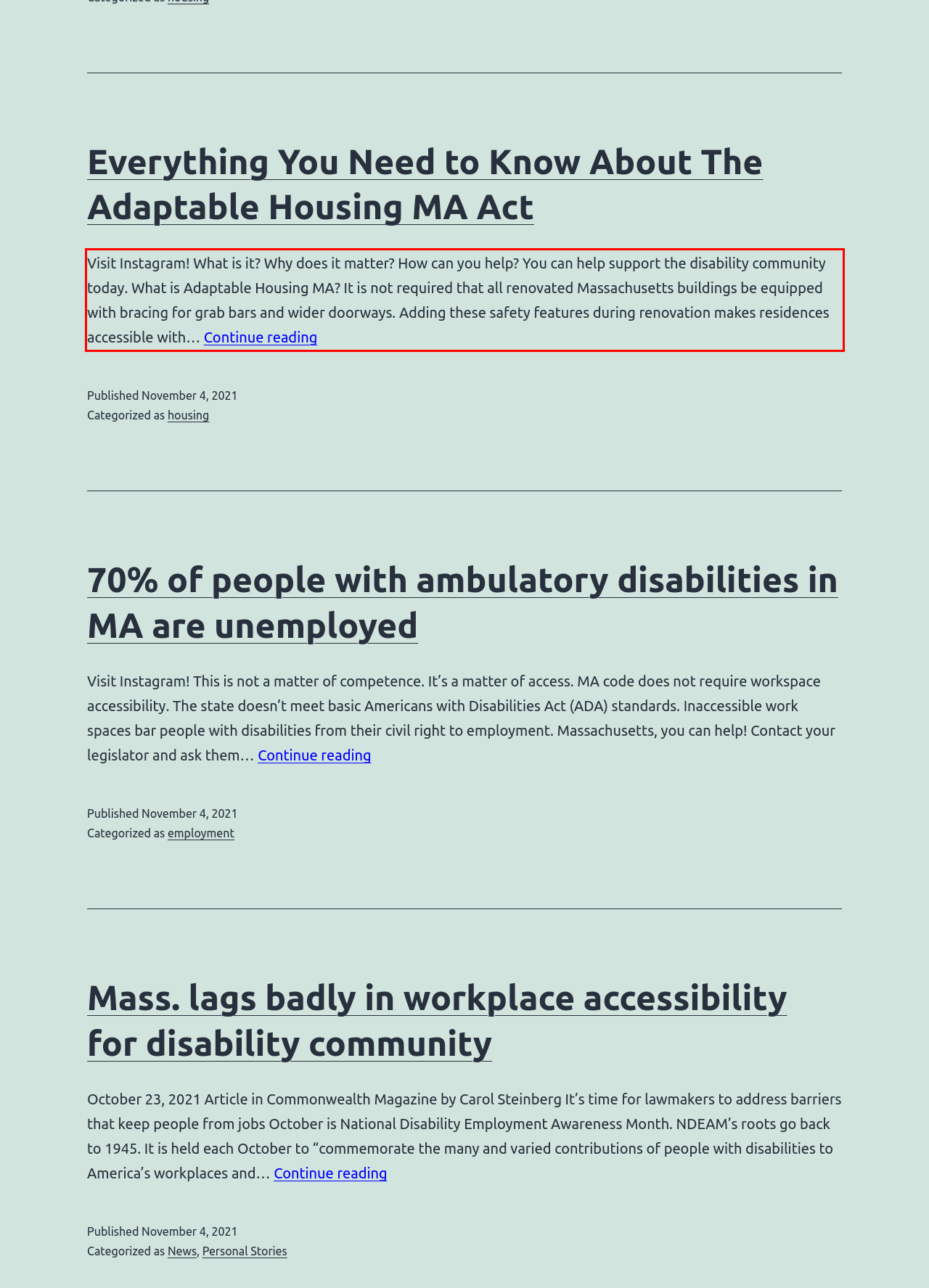Given a screenshot of a webpage with a red bounding box, please identify and retrieve the text inside the red rectangle.

Visit Instagram! What is it? Why does it matter? How can you help? You can help support the disability community today. What is Adaptable Housing MA? It is not required that all renovated Massachusetts buildings be equipped with bracing for grab bars and wider doorways. Adding these safety features during renovation makes residences accessible with… Continue reading Everything You Need to Know About The Adaptable Housing MA Act